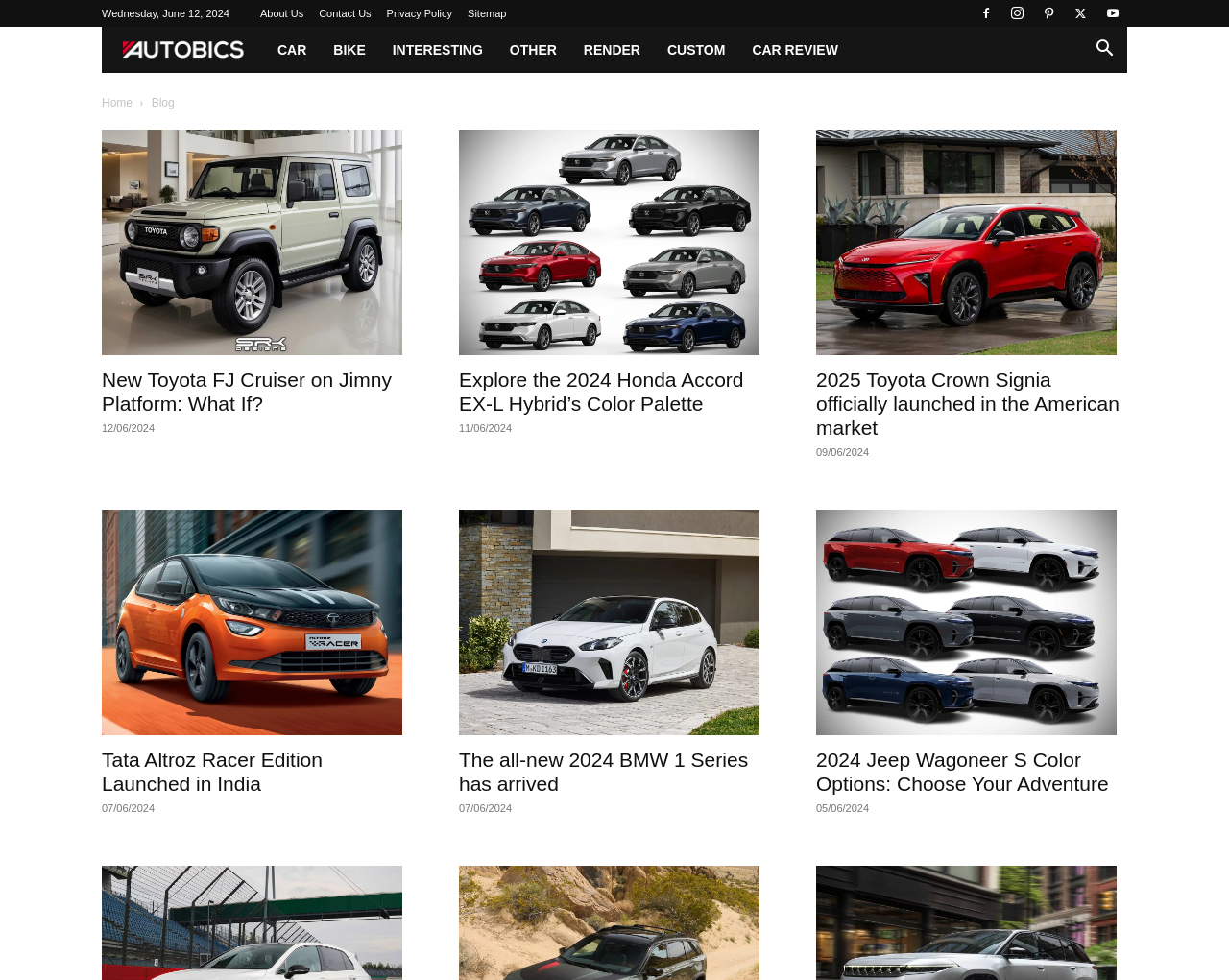Summarize the contents and layout of the webpage in detail.

This webpage is about automotive information from across the globe. At the top, there is a date displayed, "Wednesday, June 12, 2024". Below the date, there are several links to different sections of the website, including "About Us", "Contact Us", "Privacy Policy", and "Sitemap". To the right of these links, there are five social media icons.

The logo of the website, "AUTOBICS", is located on the top-left corner, with a search button on the top-right corner. Below the logo, there are several links to different categories, including "CAR", "BIKE", "INTERESTING", "OTHER", "RENDER", "CUSTOM", and "CAR REVIEW".

The main content of the webpage is divided into four sections, each featuring a news article about a different car model. The first section is about the 2025 Toyota FJ Cruiser, with an image and a heading that reads "New Toyota FJ Cruiser on Jimny Platform: What If?". The second section is about the 2024 Honda Accord EX L Hybrid, with an image and a heading that reads "Explore the 2024 Honda Accord EX-L Hybrid’s Color Palette". The third section is about the 2025 Toyota Crown Signia, with an image and a heading that reads "2025 Toyota Crown Signia officially launched in the American market". The fourth section is about the 2024 Tata Altroz Racer Edition, with an image and a heading that reads "Tata Altroz Racer Edition Launched in India".

Below these sections, there are three more news articles, each featuring a different car model. The first is about the 2024 BMW M135 xDrive, the second is about the 2024 Jeep Wagoneer S, and the third is about another car model. Each article has an image and a heading that summarizes the content.